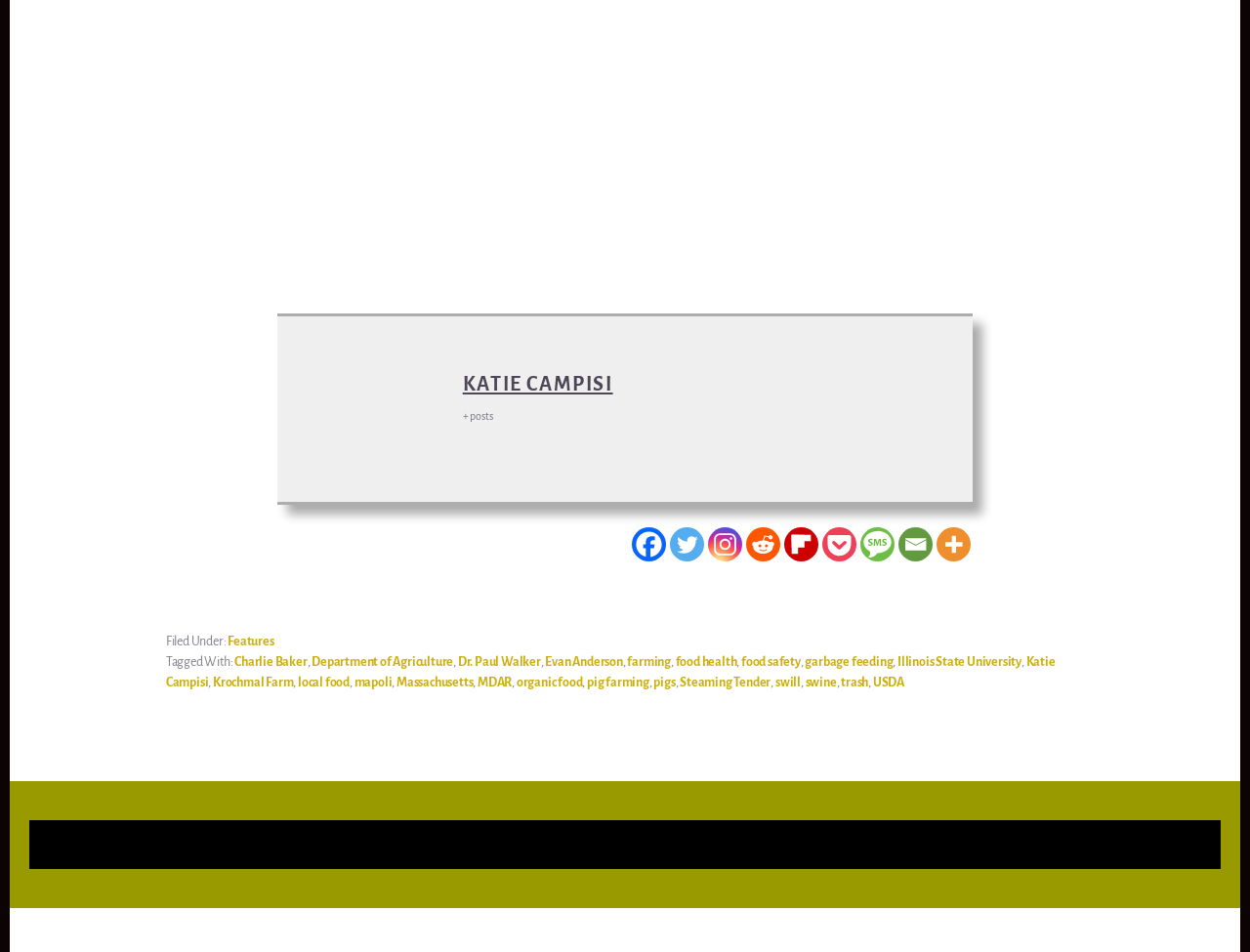Please determine the bounding box coordinates of the clickable area required to carry out the following instruction: "Share on Facebook". The coordinates must be four float numbers between 0 and 1, represented as [left, top, right, bottom].

[0.506, 0.553, 0.533, 0.589]